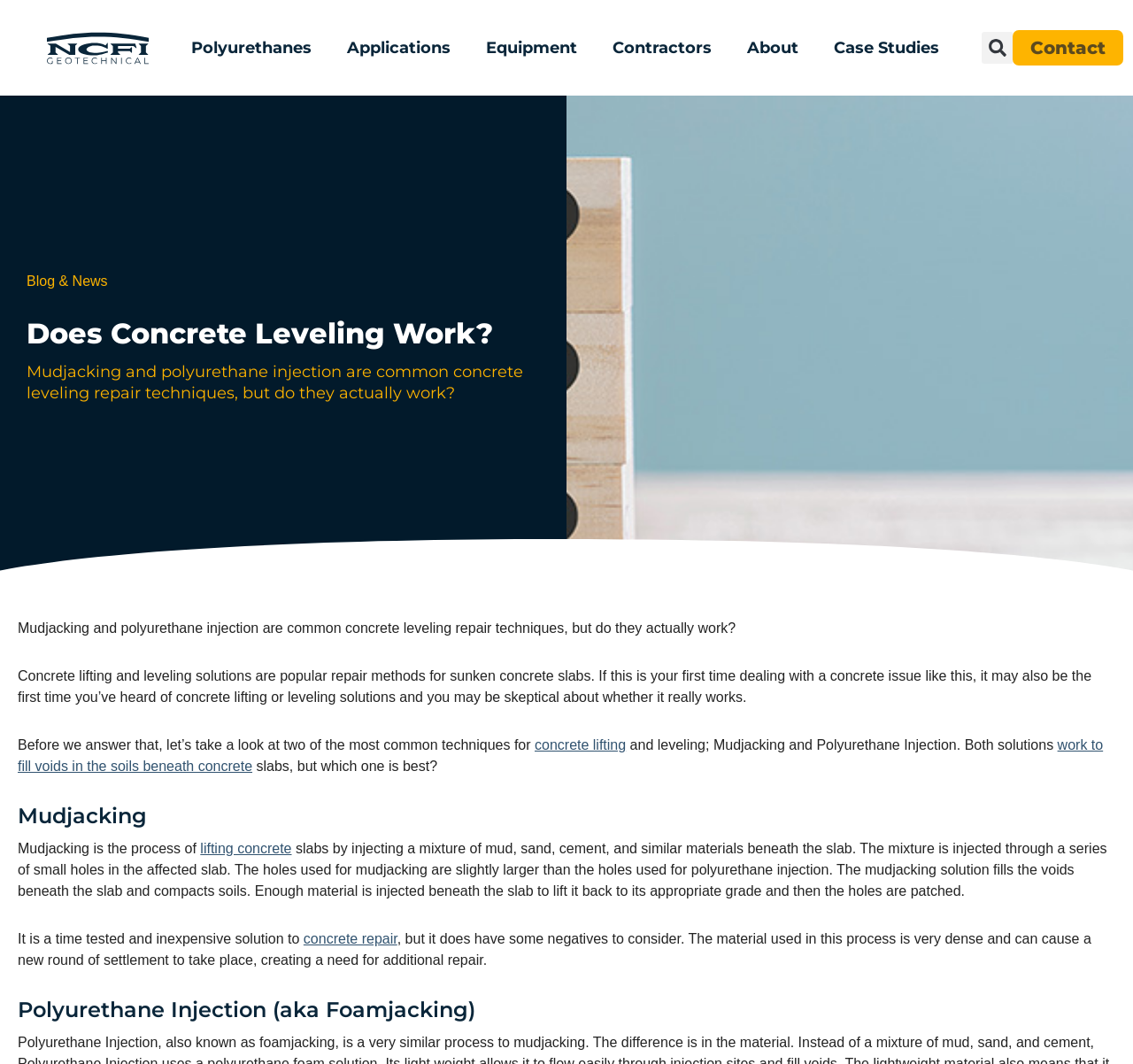Determine the bounding box coordinates of the section to be clicked to follow the instruction: "Click on the 'concrete lifting' link". The coordinates should be given as four float numbers between 0 and 1, formatted as [left, top, right, bottom].

[0.472, 0.693, 0.552, 0.707]